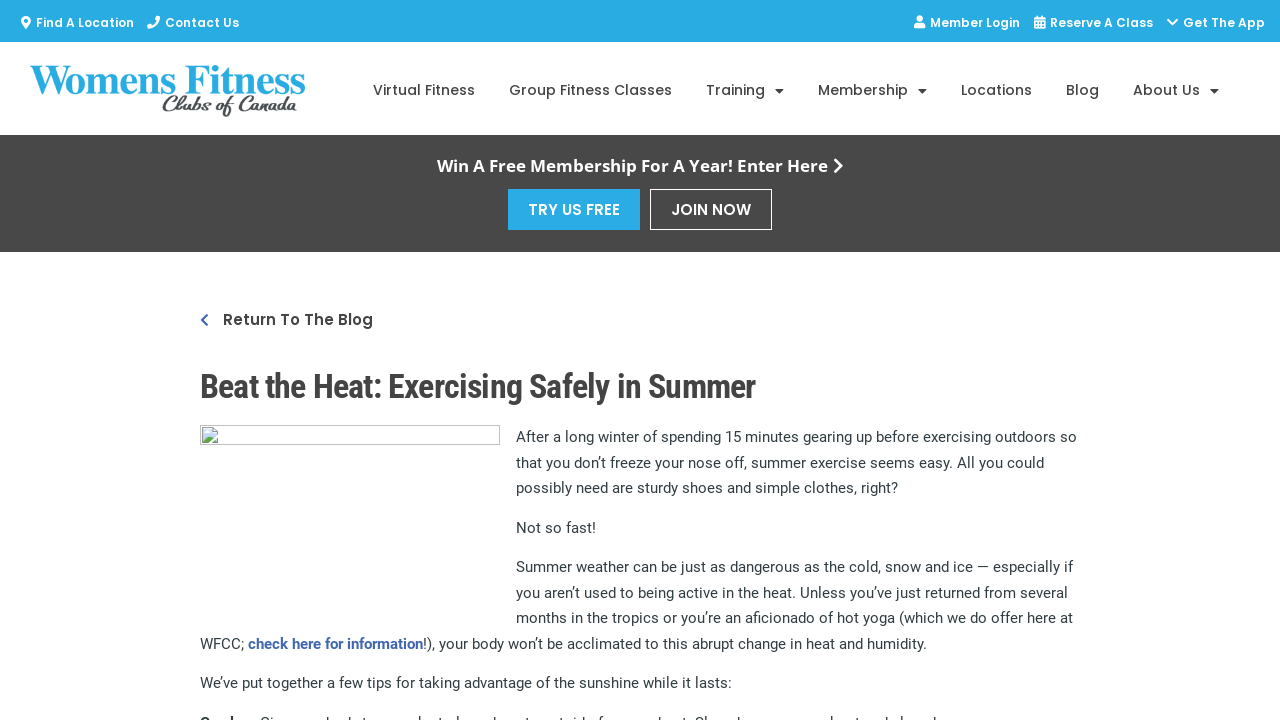Identify the bounding box of the HTML element described here: "Member Login". Provide the coordinates as four float numbers between 0 and 1: [left, top, right, bottom].

[0.71, 0.014, 0.796, 0.049]